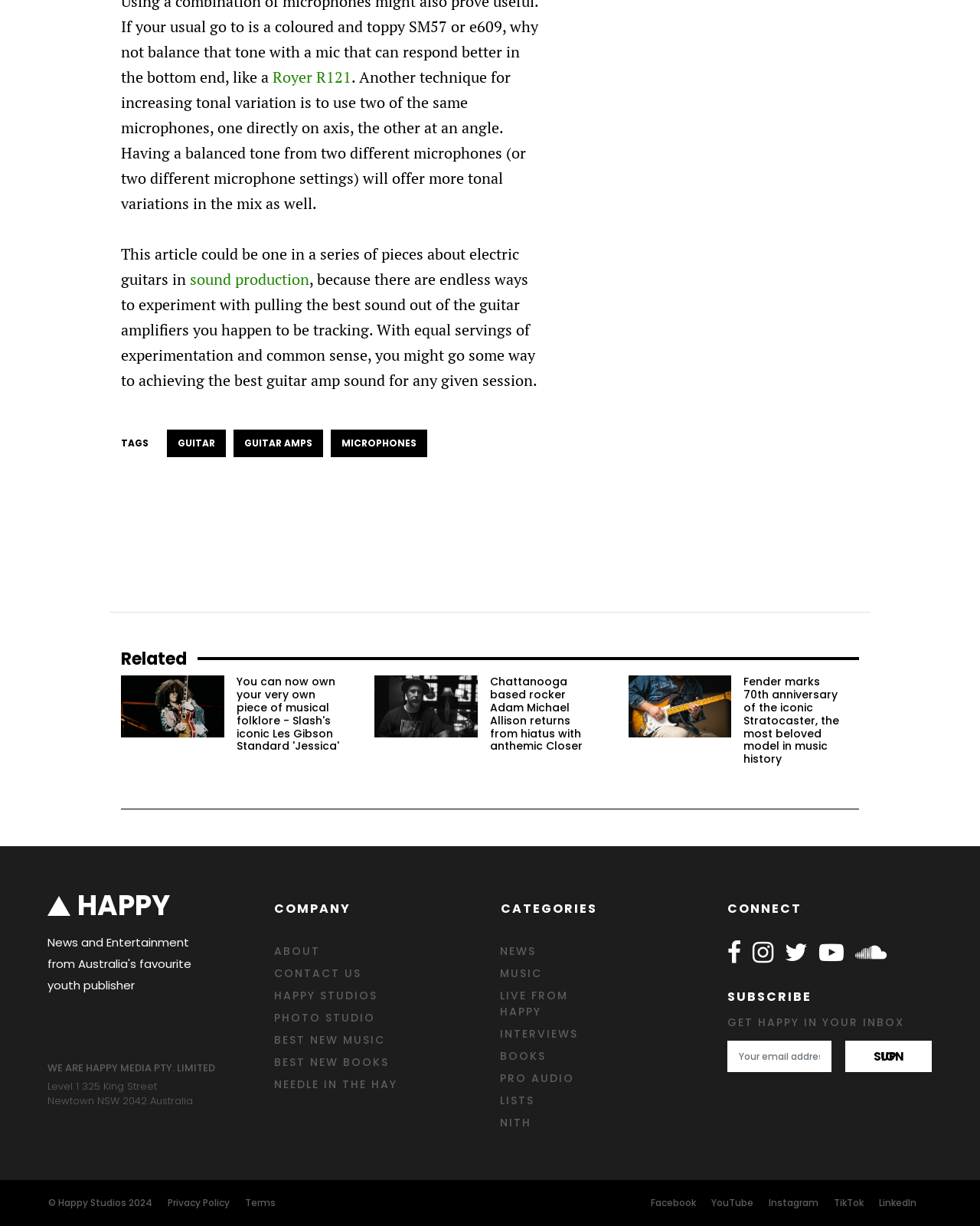Determine the bounding box coordinates of the clickable element to achieve the following action: 'Click on the 'sound production' link'. Provide the coordinates as four float values between 0 and 1, formatted as [left, top, right, bottom].

[0.194, 0.219, 0.316, 0.236]